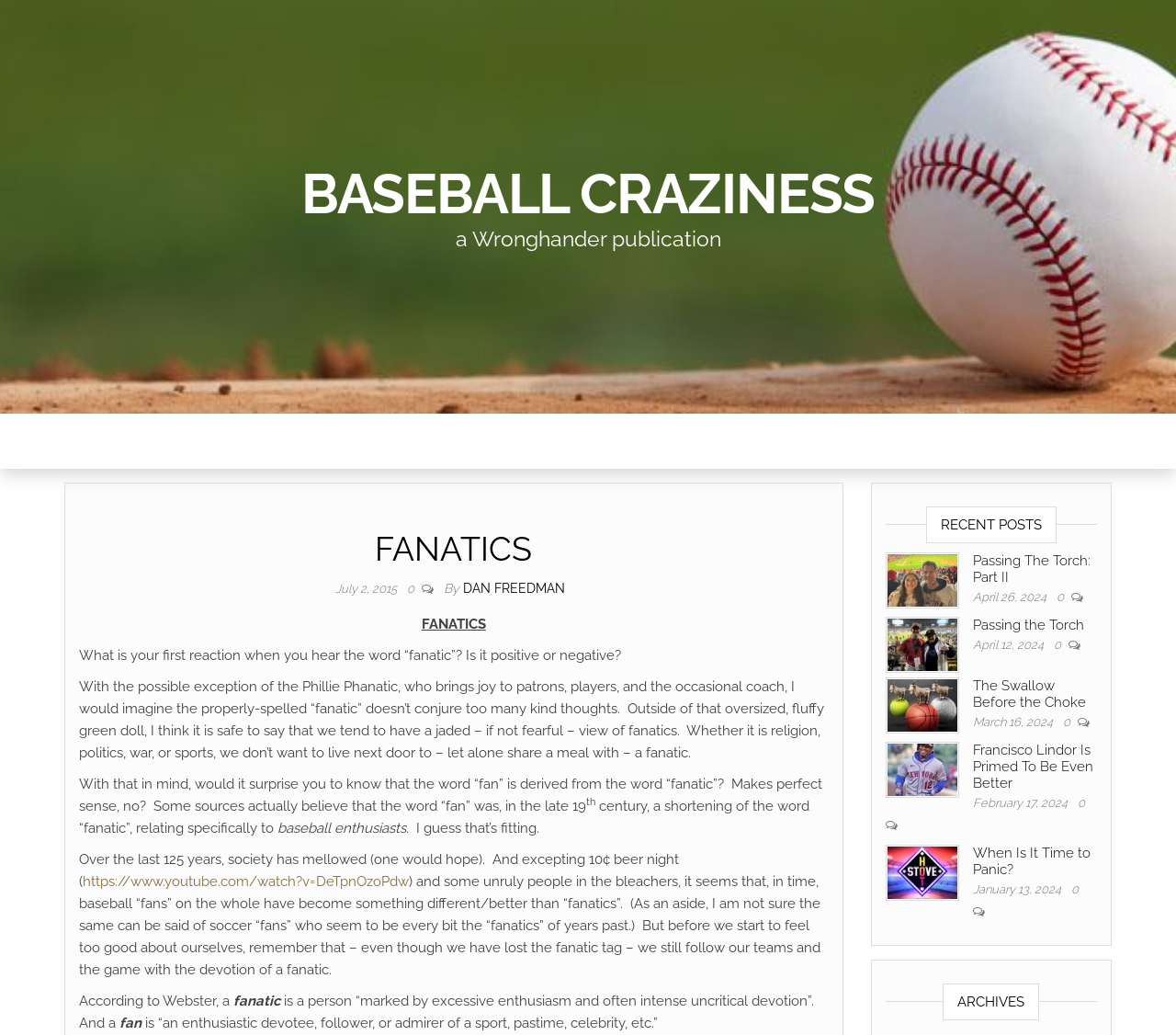Find the coordinates for the bounding box of the element with this description: "https://www.youtube.com/watch?v=DeTpnOzoPdw".

[0.07, 0.844, 0.348, 0.86]